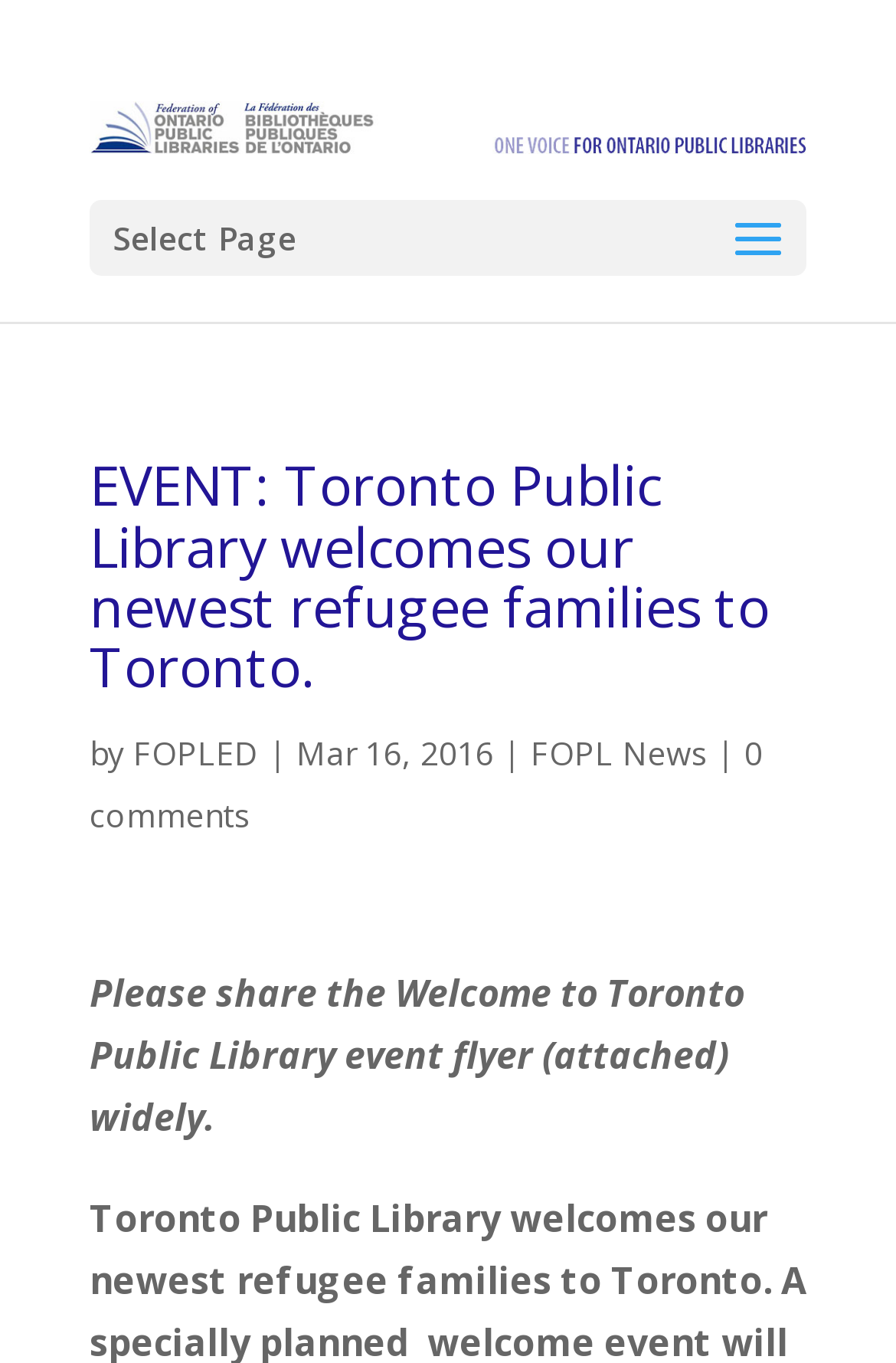From the element description: "FOPLED", extract the bounding box coordinates of the UI element. The coordinates should be expressed as four float numbers between 0 and 1, in the order [left, top, right, bottom].

[0.149, 0.536, 0.29, 0.568]